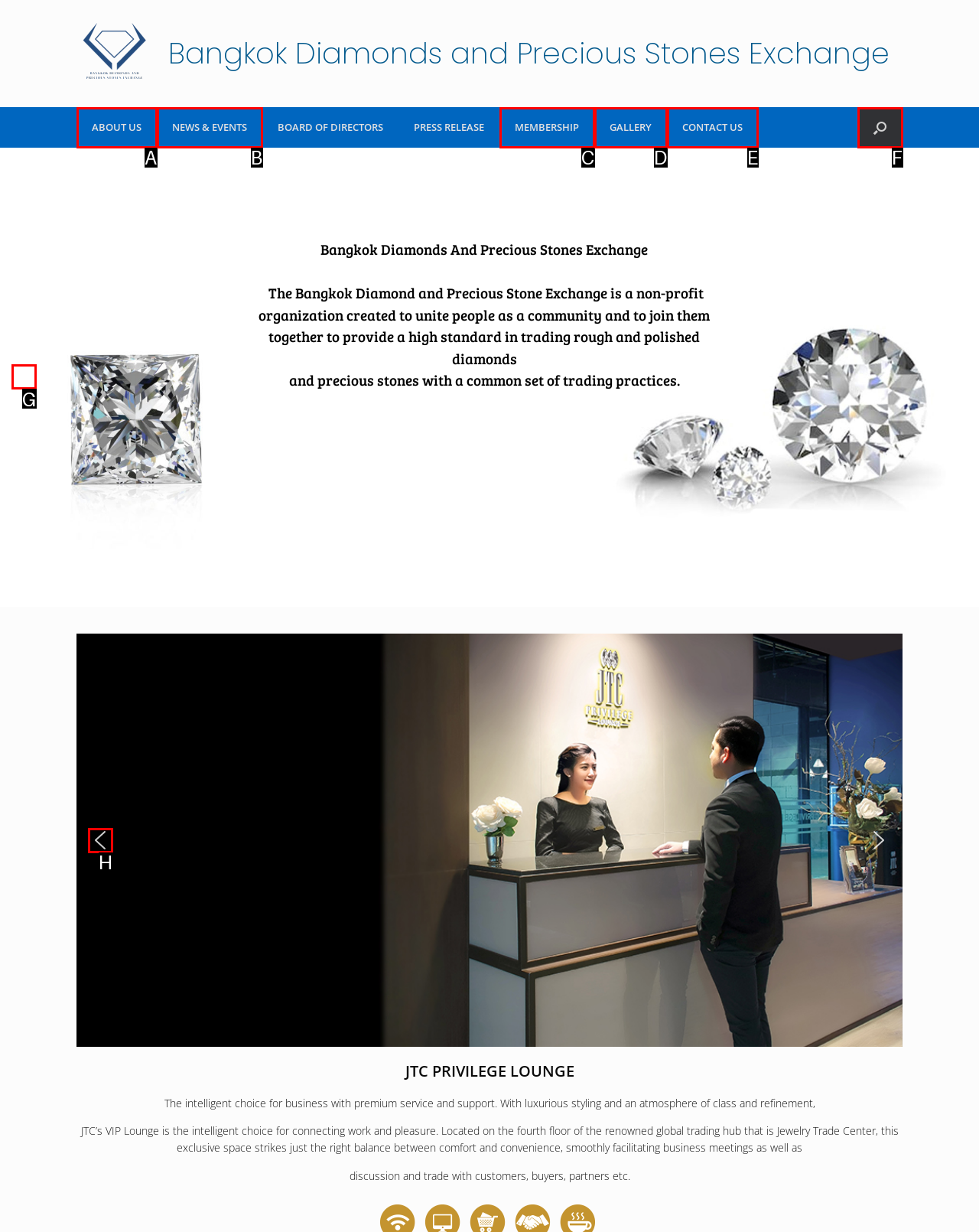Which UI element should be clicked to perform the following task: Learn about mold detection services? Answer with the corresponding letter from the choices.

None